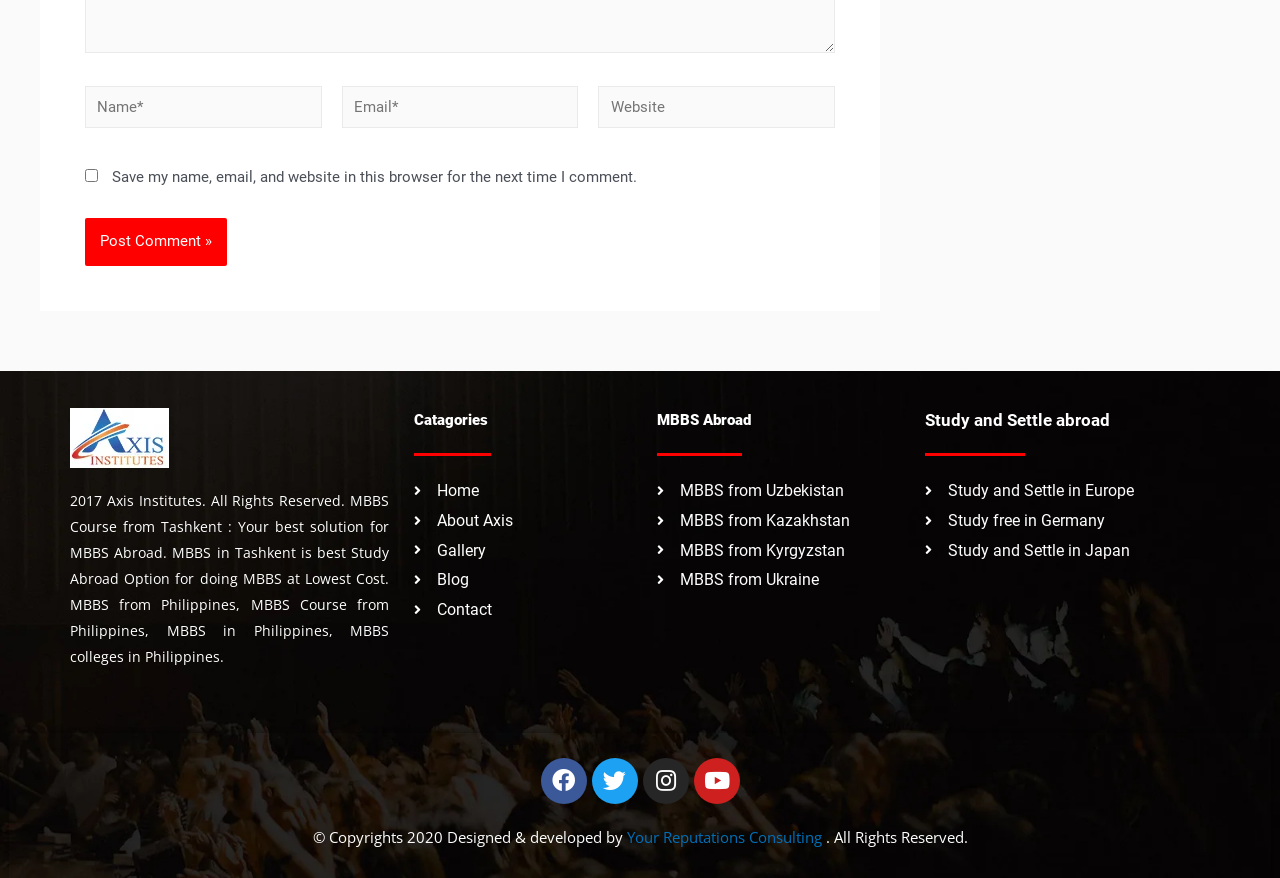Identify the bounding box coordinates of the region I need to click to complete this instruction: "Search".

None